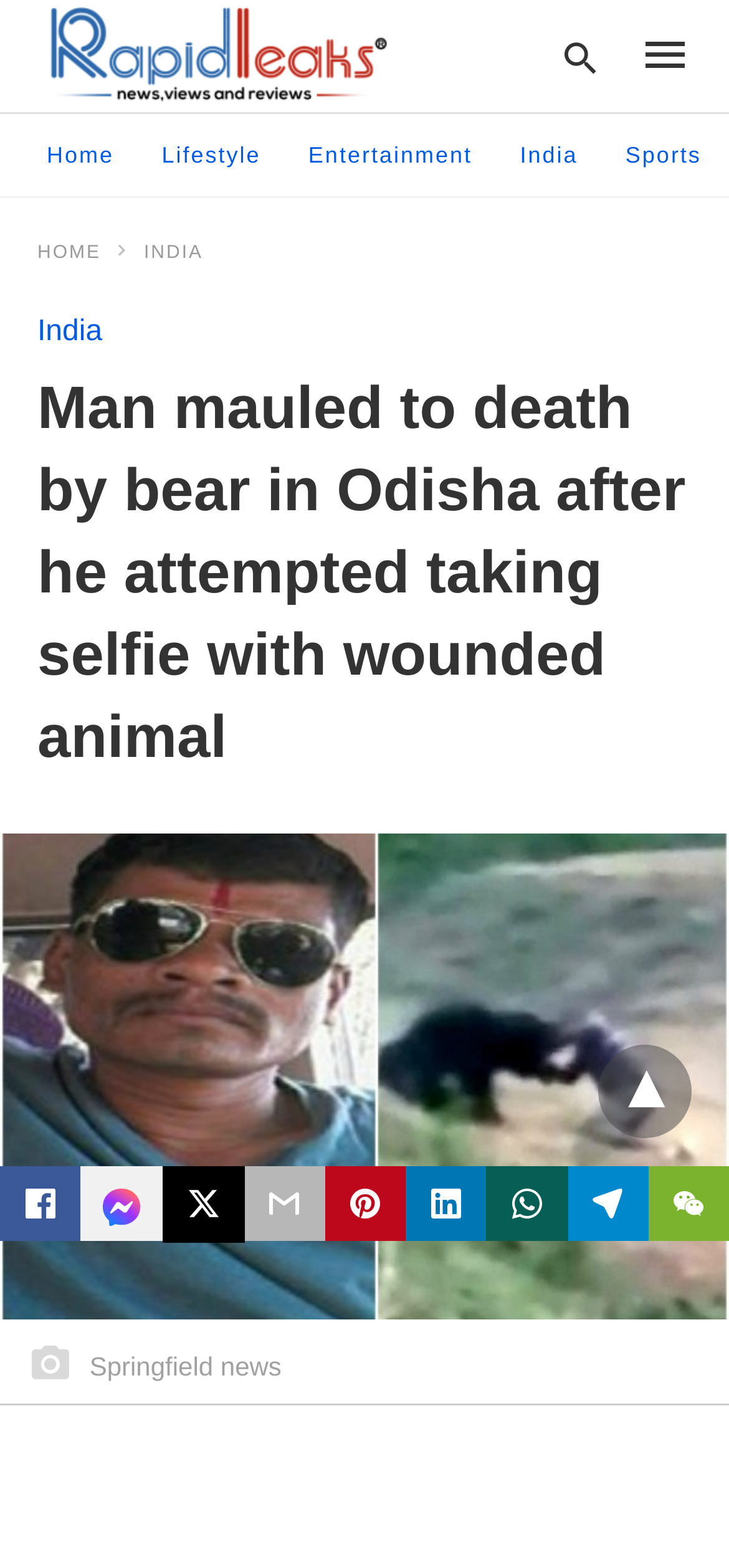Find the bounding box coordinates of the element's region that should be clicked in order to follow the given instruction: "View the 'Lifestyle' section". The coordinates should consist of four float numbers between 0 and 1, i.e., [left, top, right, bottom].

[0.222, 0.073, 0.358, 0.125]